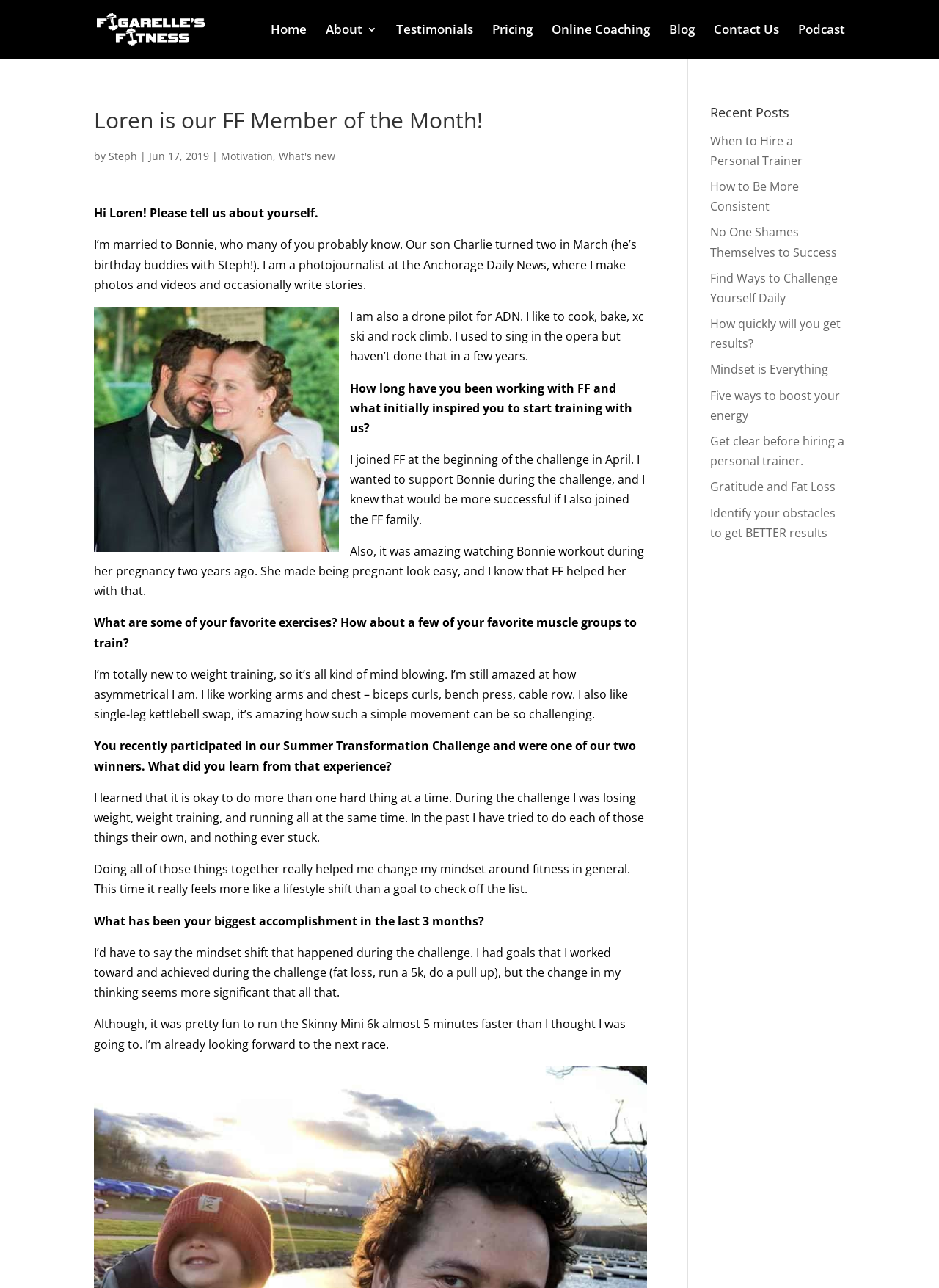Provide an in-depth caption for the webpage.

This webpage is about Loren, a member of Figarelle's Fitness (FF), who is being featured as the Member of the Month. At the top of the page, there is a logo of Figarelle's Fitness, which is an image with a link to the website. Below the logo, there are several links to different sections of the website, including Home, About, Testimonials, Pricing, Online Coaching, Blog, Contact Us, and Podcast.

The main content of the page is an interview with Loren, where he talks about himself, his experience with FF, and his fitness journey. The interview is divided into several sections, each with a question and Loren's response. The text is arranged in a single column, with each section separated by a small gap.

At the top of the interview section, there is a heading that reads "Loren is our FF Member of the Month!" followed by a subheading with Loren's name and the date of the post. Below the heading, there is a brief introduction to Loren, mentioning his wife Bonnie and their son Charlie.

The interview questions and answers are arranged in a straightforward manner, with each question followed by Loren's response. The text is written in a conversational tone, with Loren sharing his personal experiences and thoughts about fitness and training.

On the right side of the page, there is a section titled "Recent Posts" with links to several blog posts, including "When to Hire a Personal Trainer", "How to Be More Consistent", and "Mindset is Everything". These links are arranged in a vertical list, with each link separated by a small gap.

Overall, the webpage has a clean and simple design, with a focus on the interview with Loren and the links to other sections of the website.